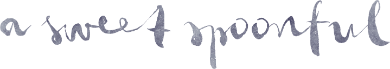Respond with a single word or phrase for the following question: 
What is an example of a recipe on the site?

Nutella Puff Pastry